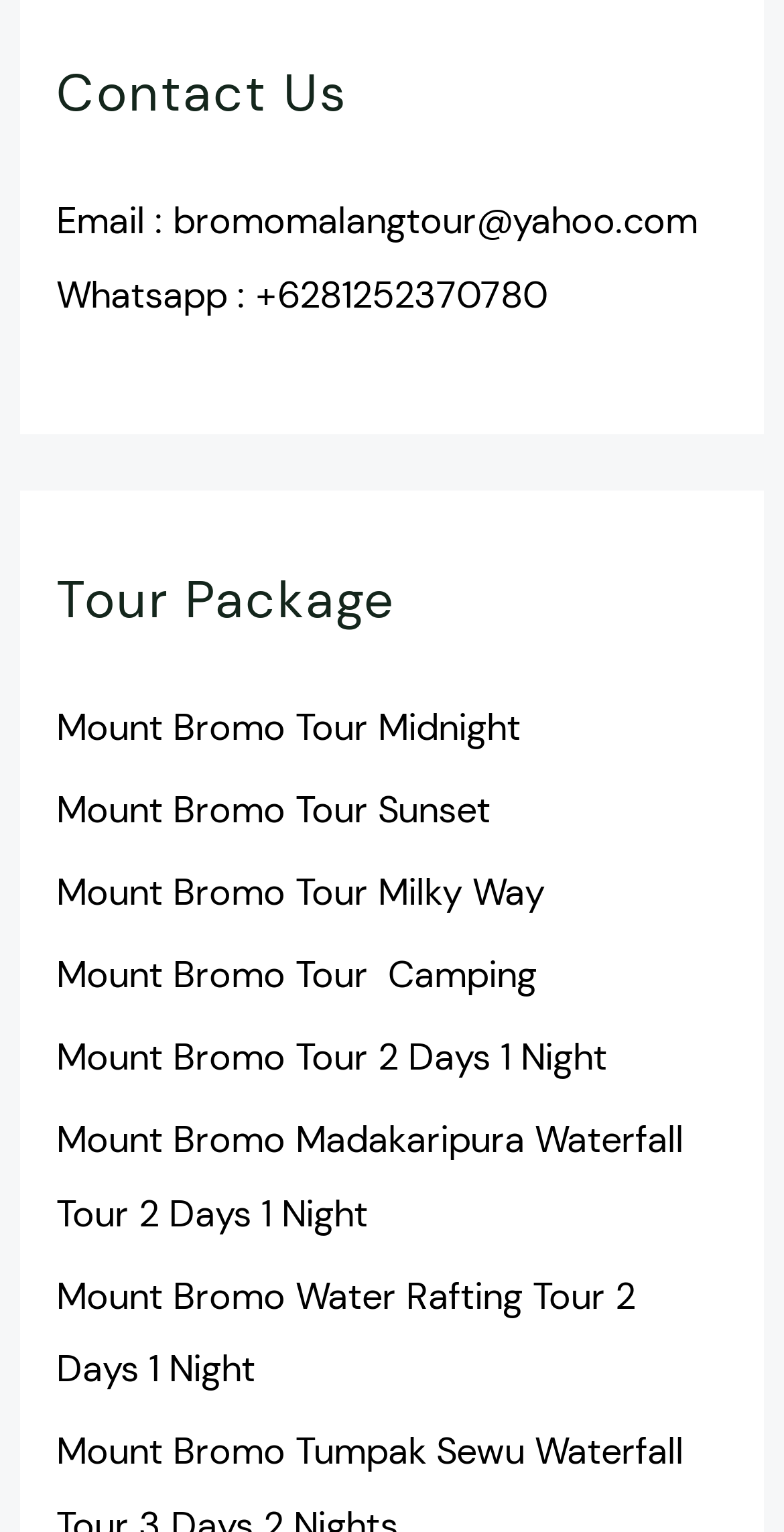What is the email address provided?
Answer the question based on the image using a single word or a brief phrase.

bromomalangtour@yahoo.com